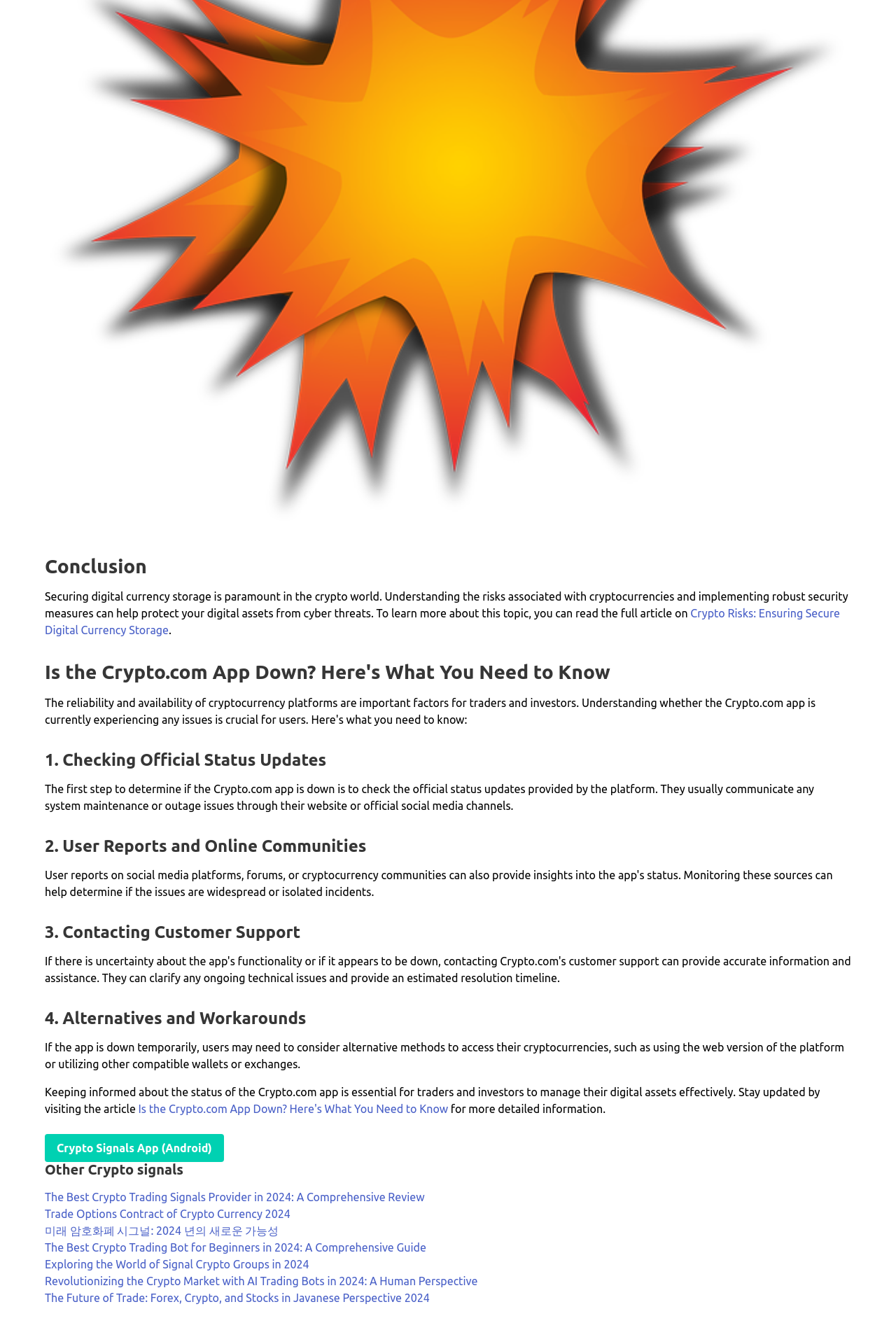Analyze the image and provide a detailed answer to the question: How many other crypto signal links are provided?

The webpage provides 7 other crypto signal links, which are: Crypto Signals App (Android), The Best Crypto Trading Signals Provider in 2024, Trade Options Contract of Crypto Currency 2024, 미래 암호화폐 시그널, The Best Crypto Trading Bot for Beginners in 2024, Exploring the World of Signal Crypto Groups in 2024, and Revolutionizing the Crypto Market with AI Trading Bots in 2024.